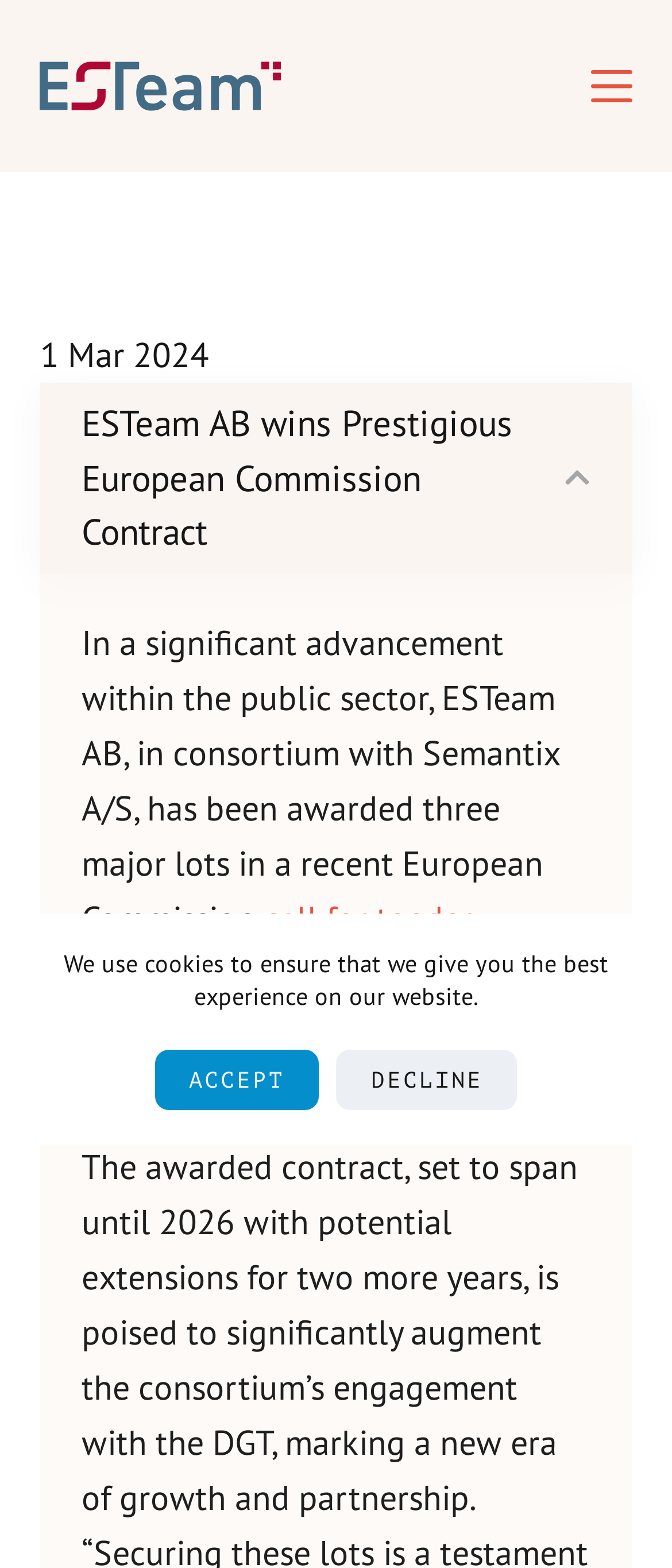What is the name of the company?
Give a single word or phrase answer based on the content of the image.

ESTeam AB